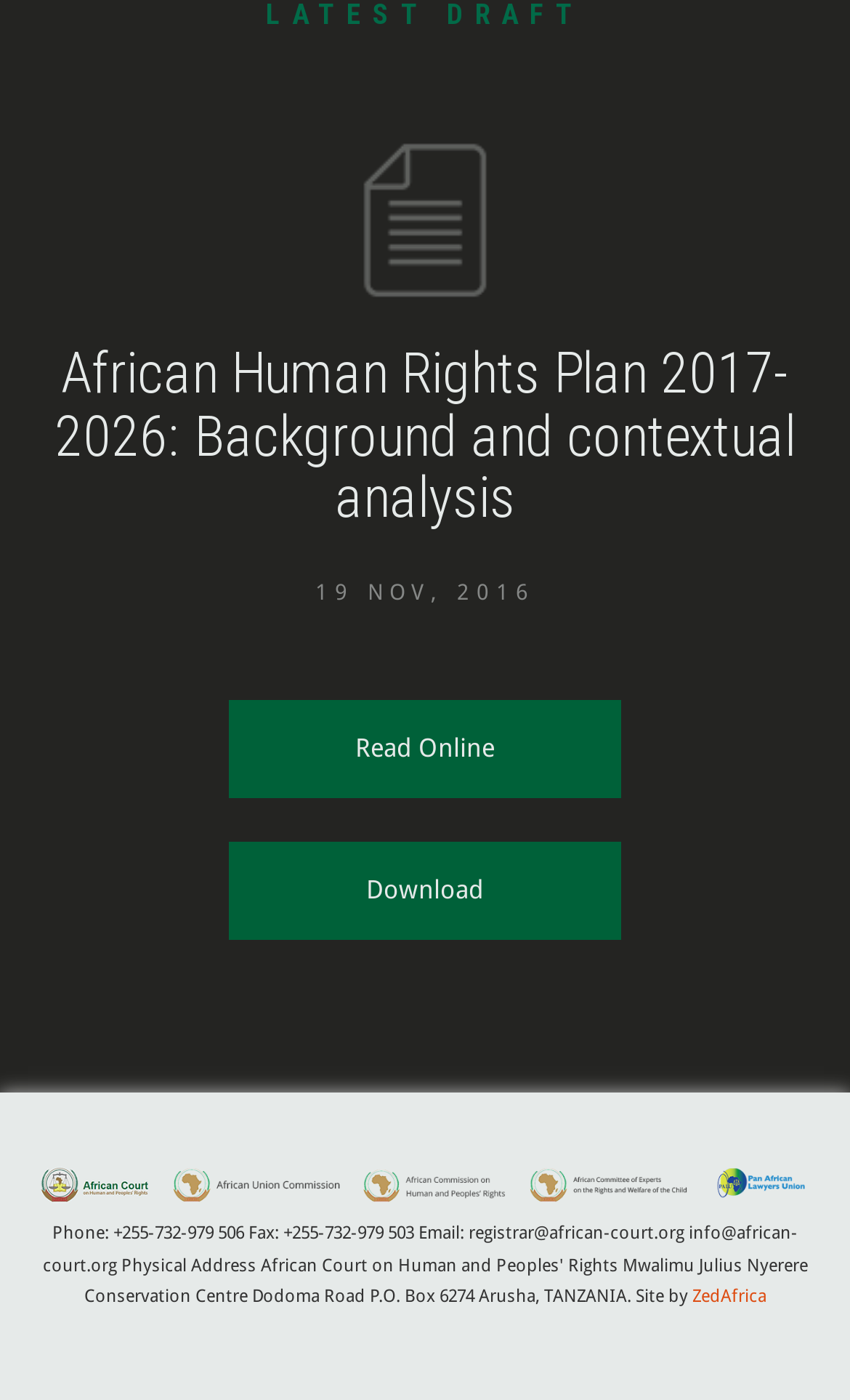Provide the bounding box coordinates for the UI element described in this sentence: "Read Online". The coordinates should be four float values between 0 and 1, i.e., [left, top, right, bottom].

[0.269, 0.5, 0.731, 0.57]